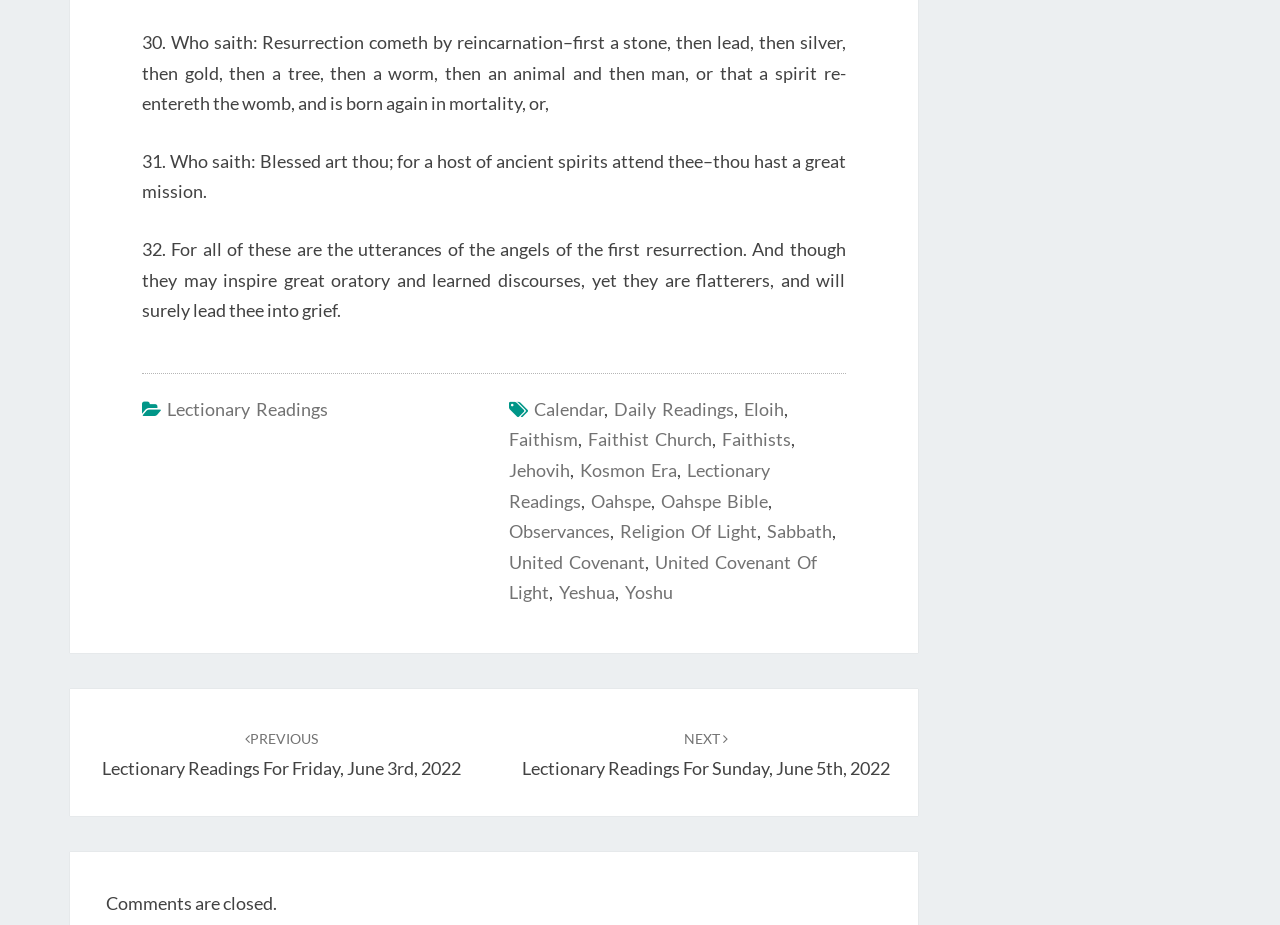Highlight the bounding box coordinates of the region I should click on to meet the following instruction: "Go to Calendar".

[0.417, 0.43, 0.472, 0.454]